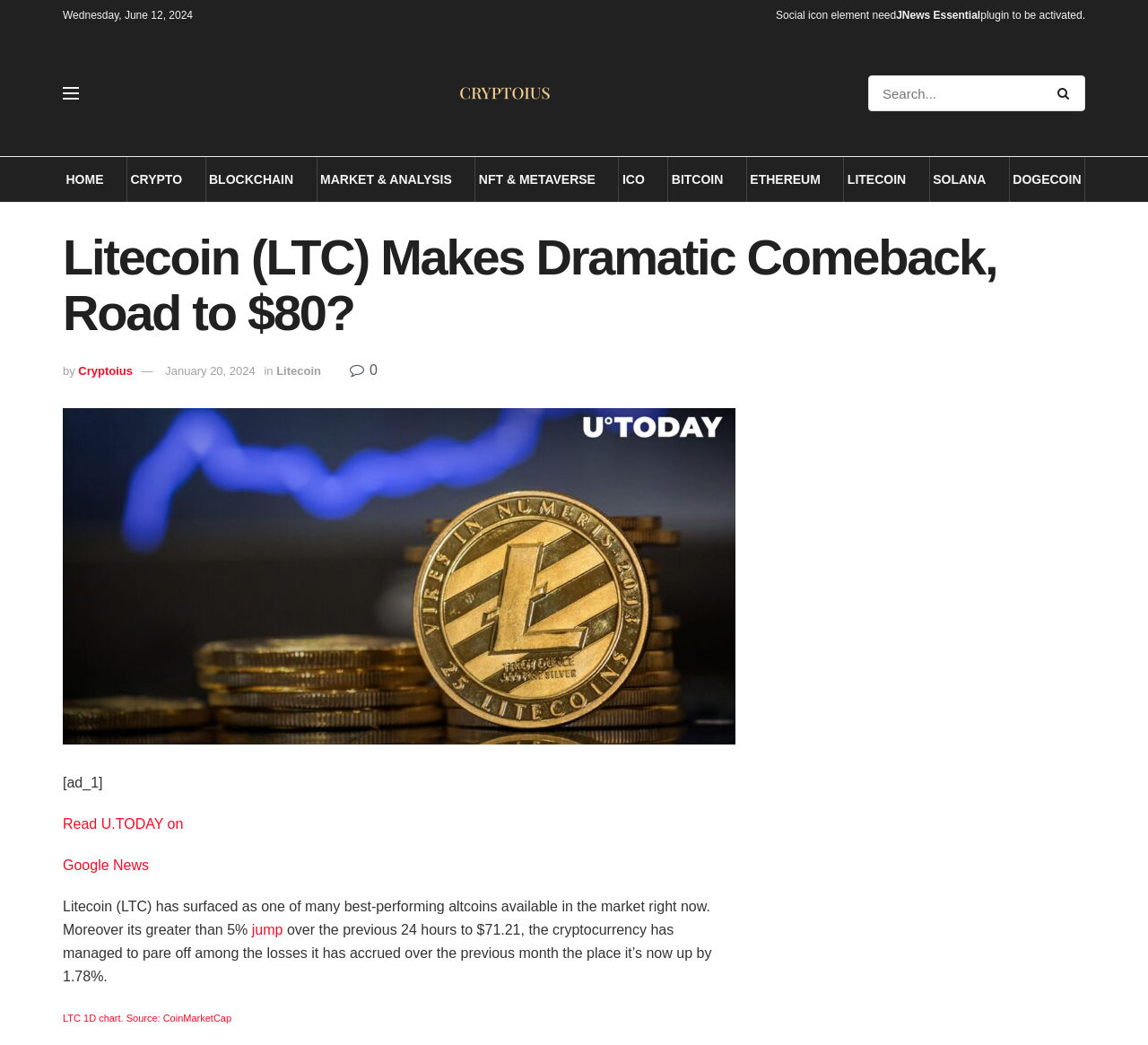Please determine the bounding box coordinates of the element to click in order to execute the following instruction: "Explore the Crypto section". The coordinates should be four float numbers between 0 and 1, specified as [left, top, right, bottom].

[0.111, 0.15, 0.161, 0.193]